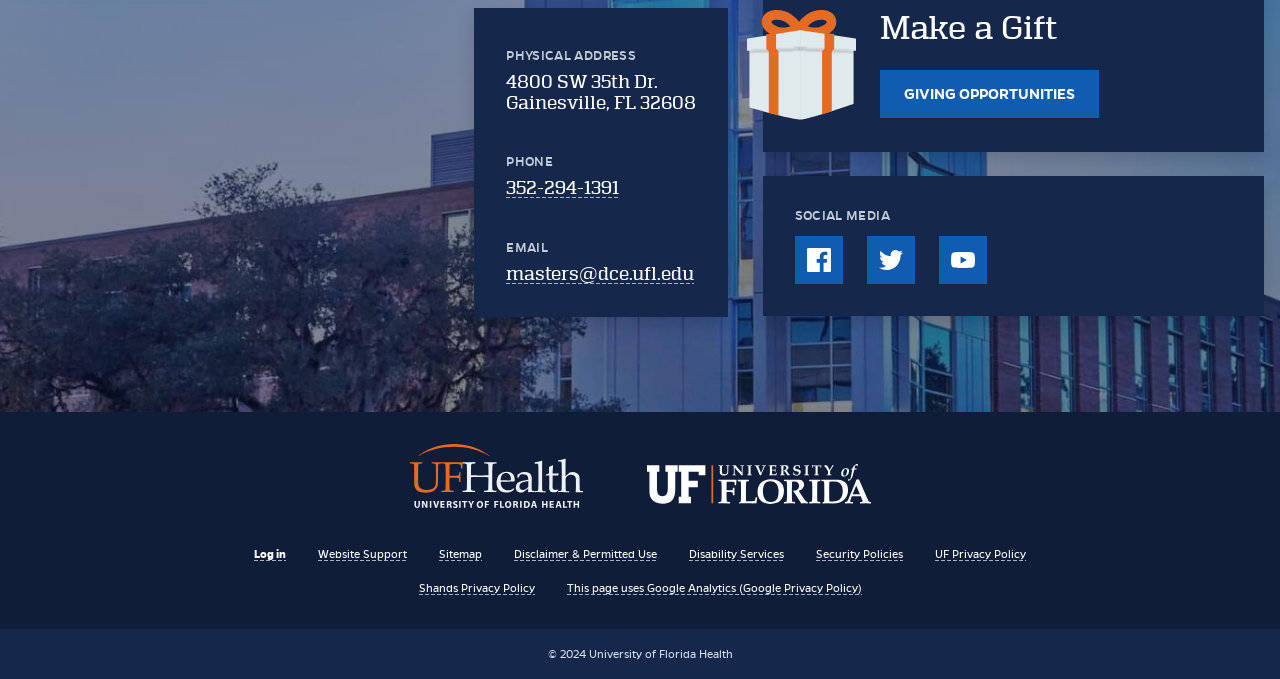Find the coordinates for the bounding box of the element with this description: "Twitter".

[0.677, 0.347, 0.715, 0.418]